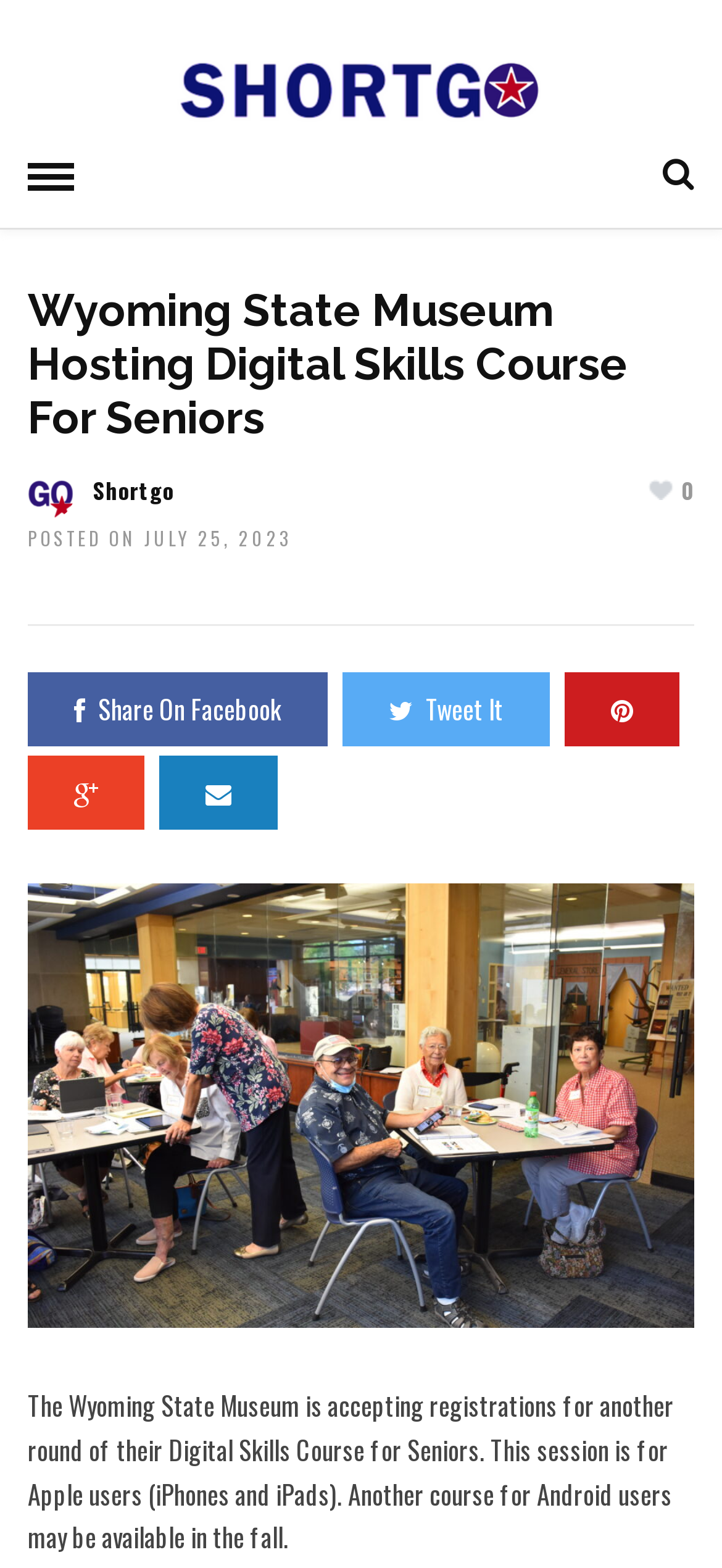Point out the bounding box coordinates of the section to click in order to follow this instruction: "Switch to French language".

None